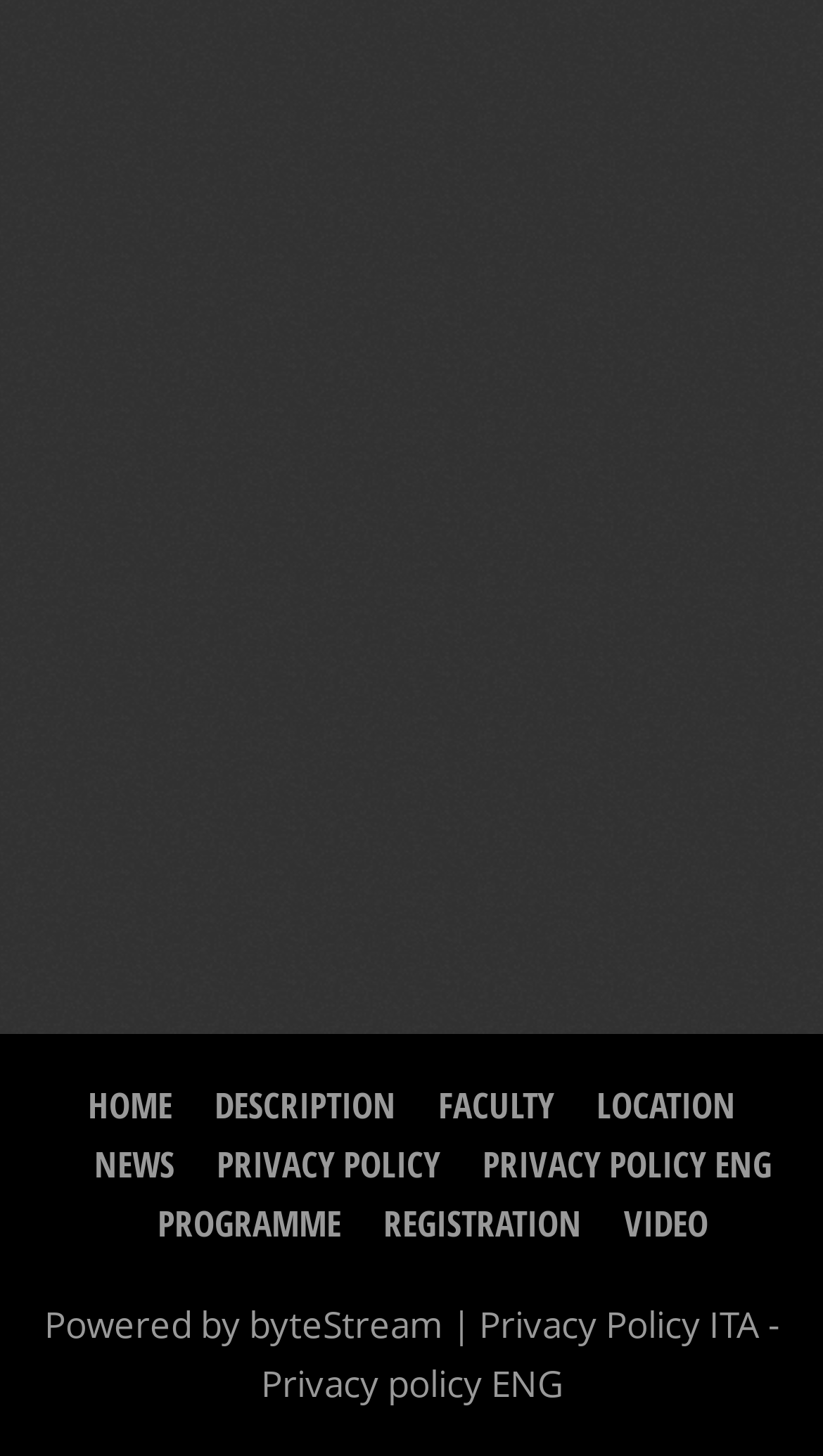How many links are related to privacy policy?
Using the information from the image, give a concise answer in one word or a short phrase.

3